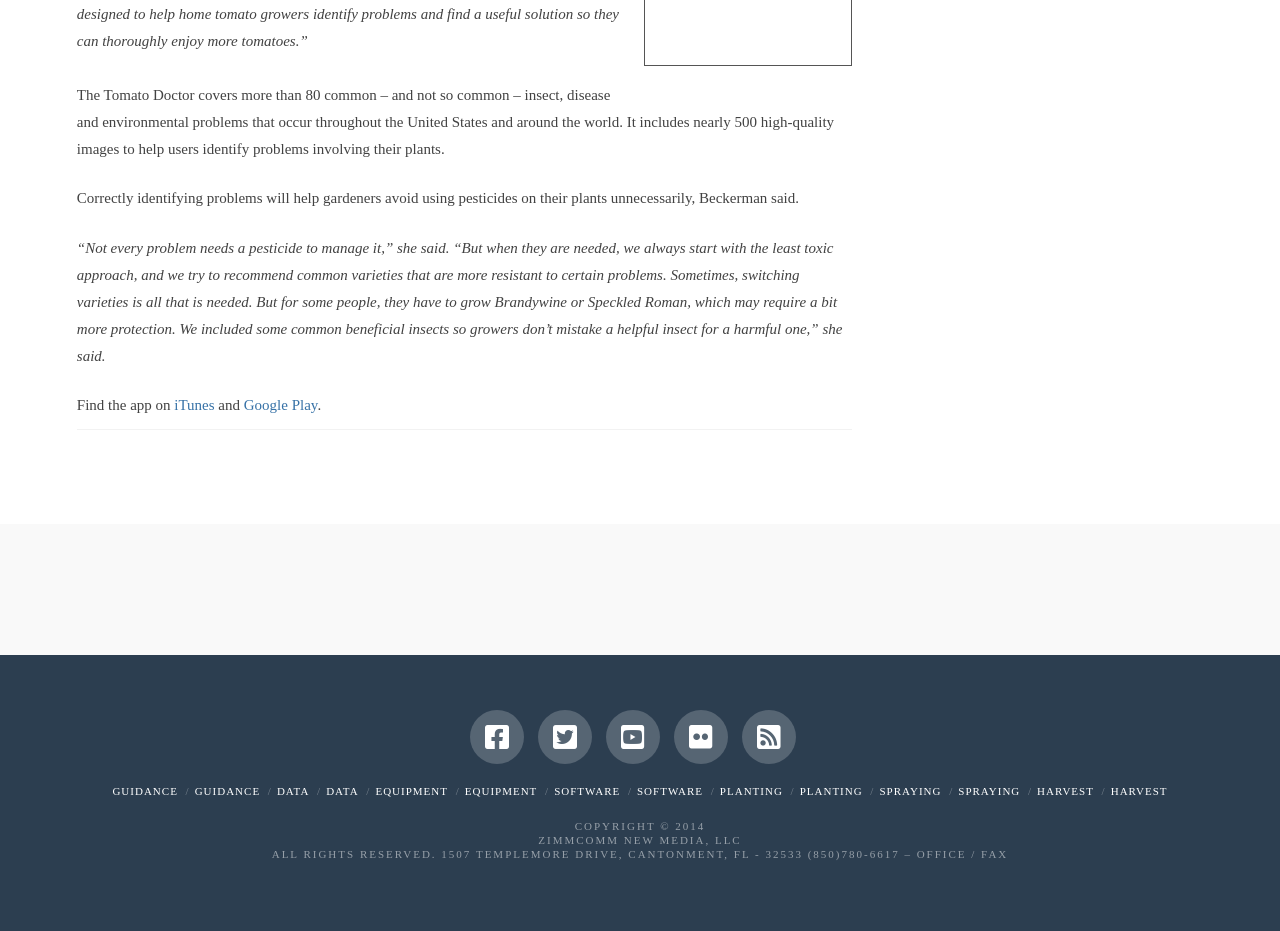Locate the bounding box of the user interface element based on this description: "Zimmcomm New Media, LLC".

[0.421, 0.896, 0.579, 0.909]